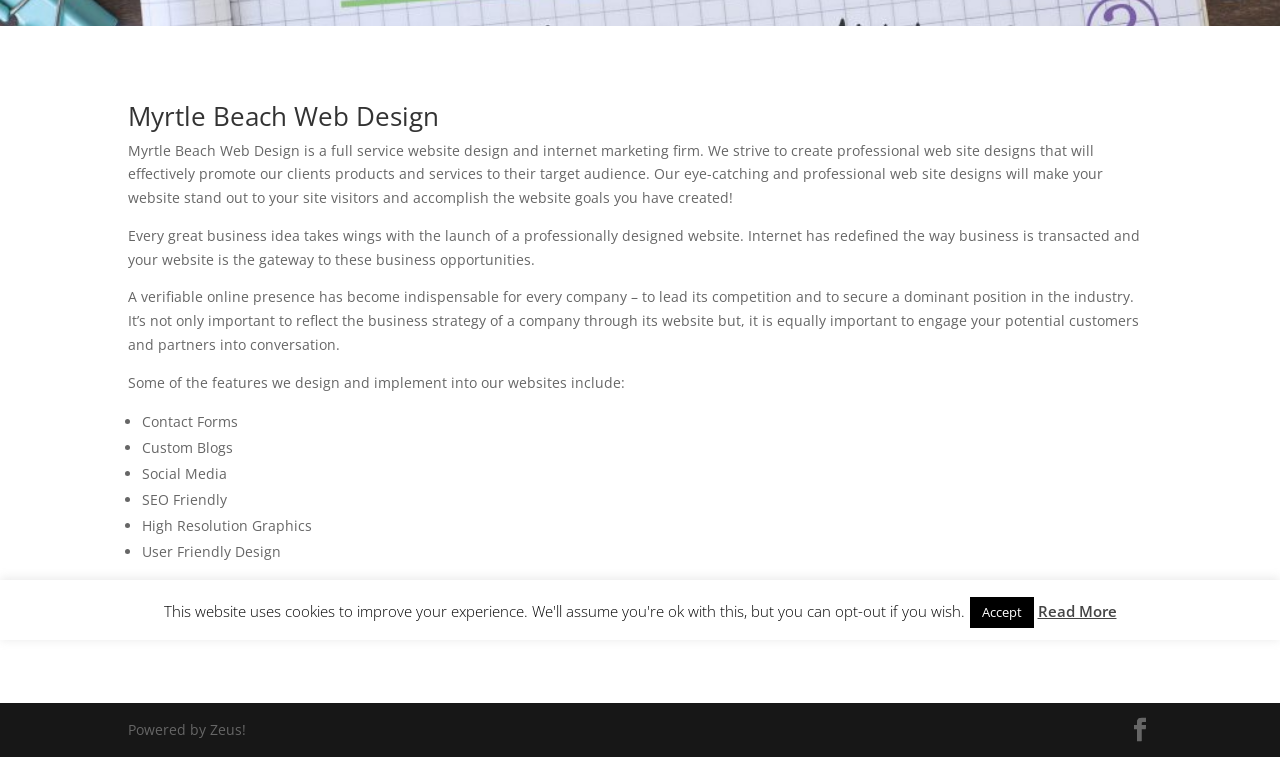Identify the coordinates of the bounding box for the element described below: "click HERE.". Return the coordinates as four float numbers between 0 and 1: [left, top, right, bottom].

[0.534, 0.799, 0.591, 0.824]